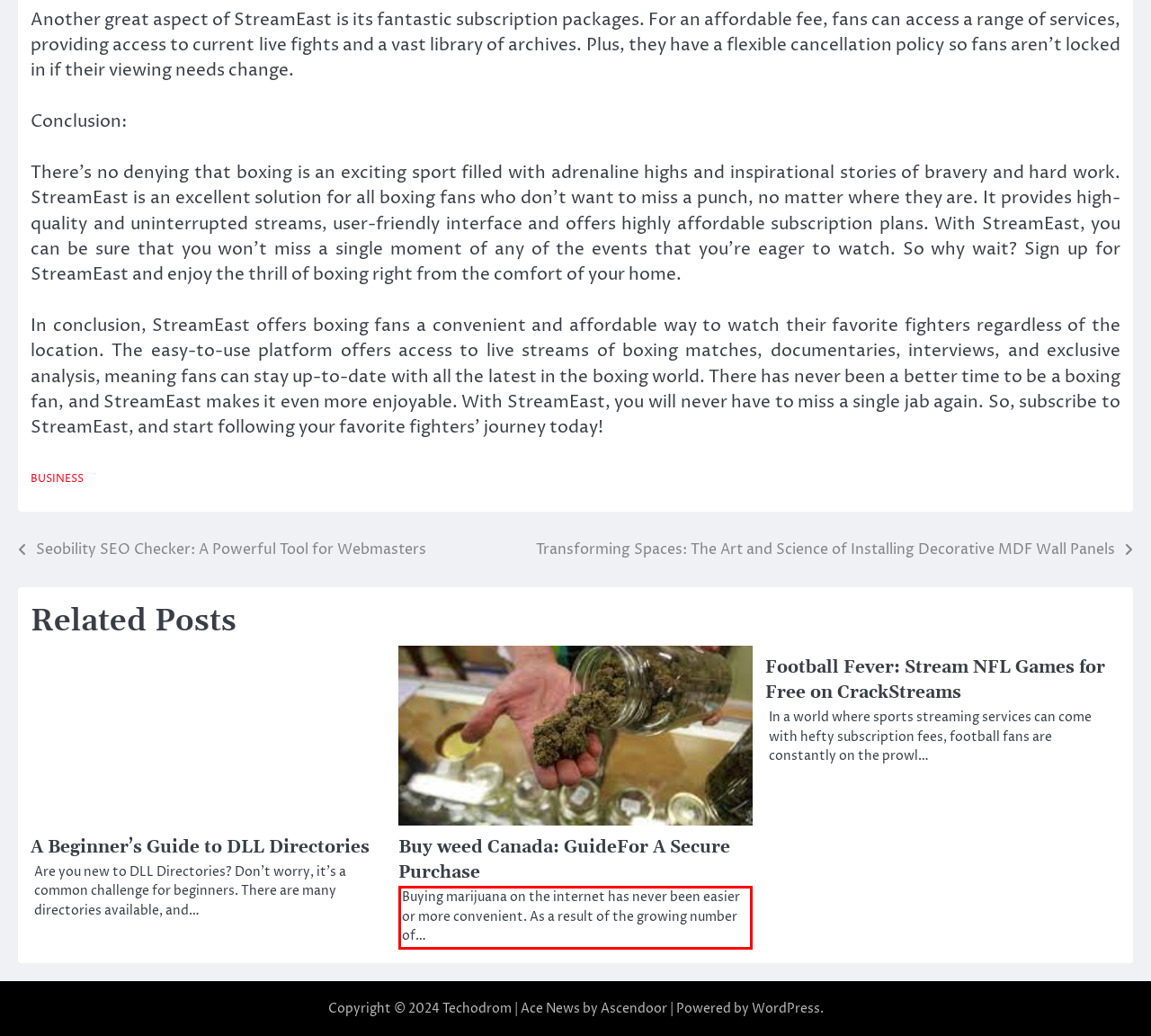The screenshot provided shows a webpage with a red bounding box. Apply OCR to the text within this red bounding box and provide the extracted content.

Buying marijuana on the internet has never been easier or more convenient. As a result of the growing number of…